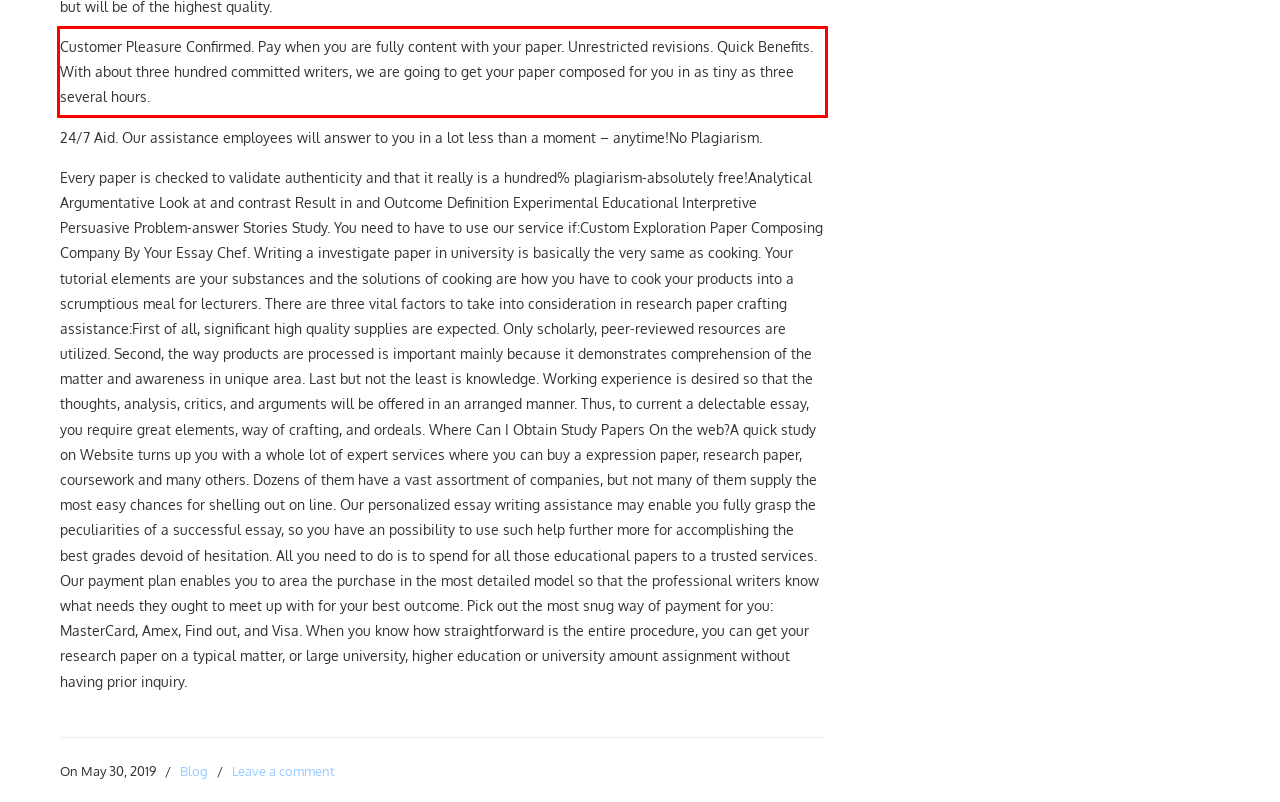Given the screenshot of the webpage, identify the red bounding box, and recognize the text content inside that red bounding box.

Customer Pleasure Confirmed. Pay when you are fully content with your paper. Unrestricted revisions. Quick Benefits. With about three hundred committed writers, we are going to get your paper composed for you in as tiny as three several hours.